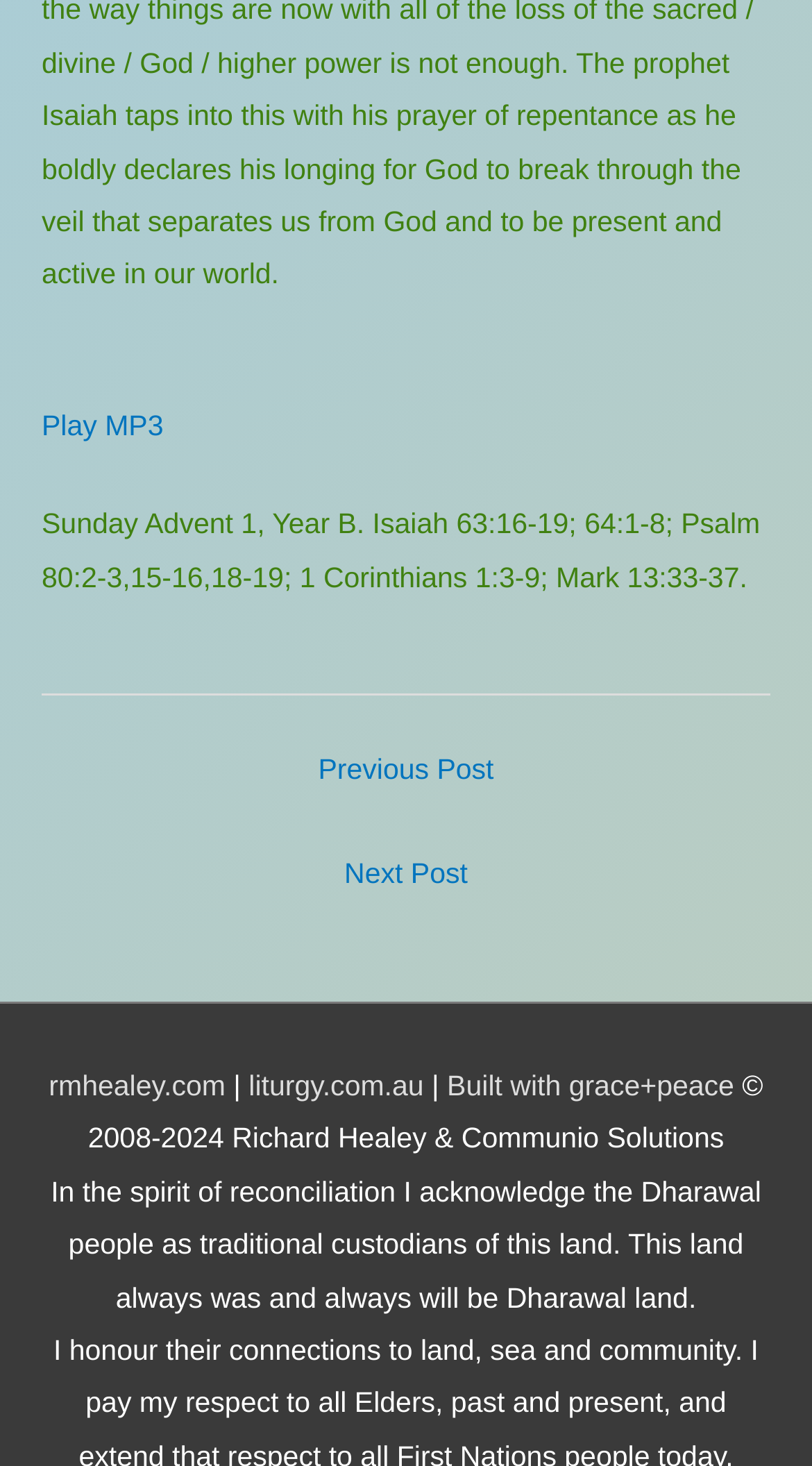What is the title of the current post?
Please provide a comprehensive answer to the question based on the webpage screenshot.

I found the title of the current post by looking at the StaticText element with the text 'Sunday Advent 1, Year B. Isaiah 63:16-19; 64:1-8; Psalm 80:2-3,15-16,18-19; 1 Corinthians 1:3-9; Mark 13:33-37.' which is a child of the Root Element.